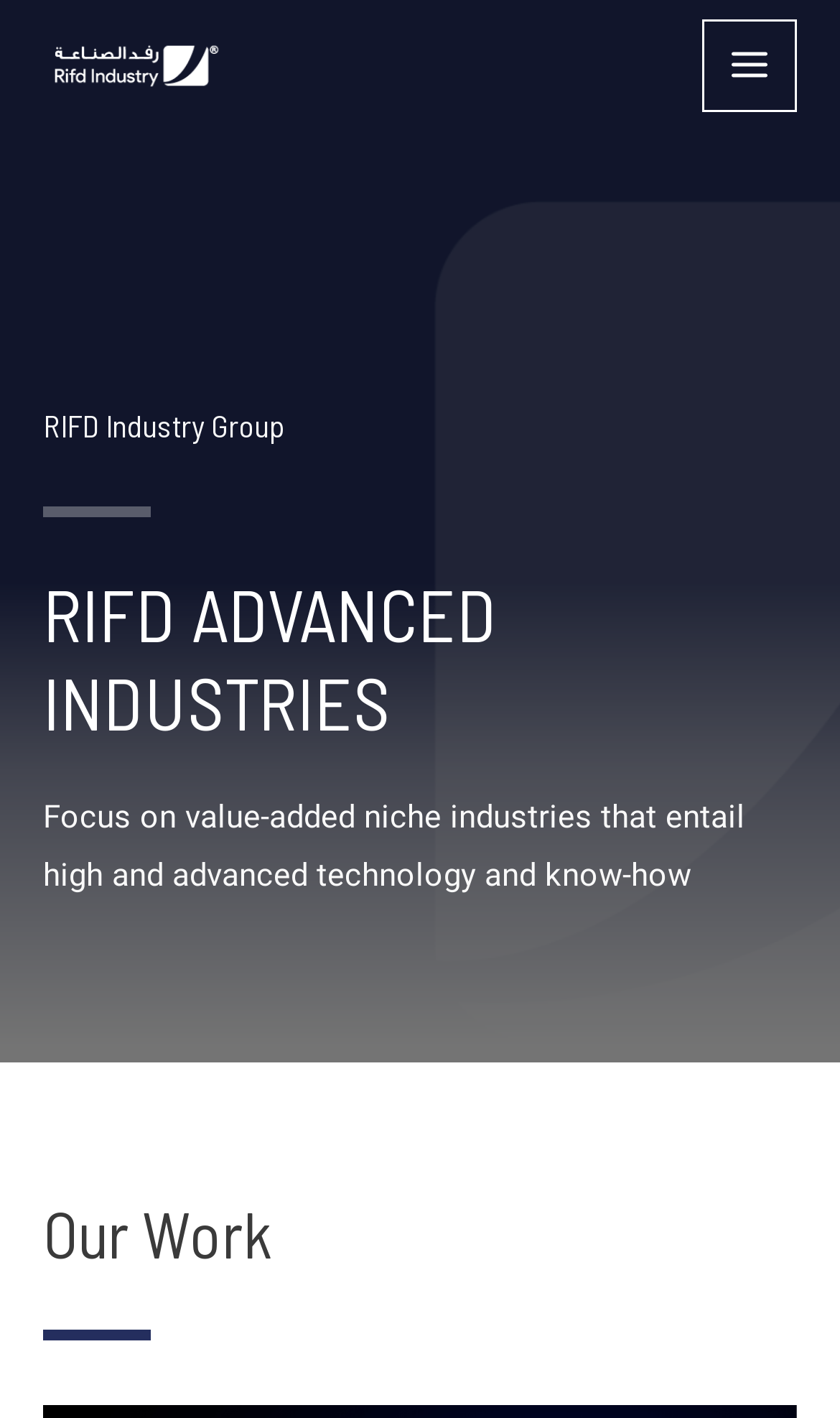Generate a thorough caption that explains the contents of the webpage.

The webpage is titled "RIFD ADVANCED INDUSTRIES – RIFD-IND" and features a prominent link with the same text at the top left corner. Below the link, there is an image with the same text, "RIFD-IND", which is slightly larger than the link.

On the top right corner, there is a button labeled "MAIN MENU" that is not expanded. When expanded, it reveals a section with an image and several headings. The first heading reads "RIFD Industry Group", followed by a larger heading "RIFD ADVANCED INDUSTRIES" below it. 

Underneath these headings, there is a paragraph of text that describes the company's focus on value-added niche industries that require high and advanced technology and know-how. Further down, there is another heading titled "Our Work", which appears to be a section title.

Overall, the webpage has a simple and organized structure, with clear headings and concise text that provides an overview of the company's focus and work.